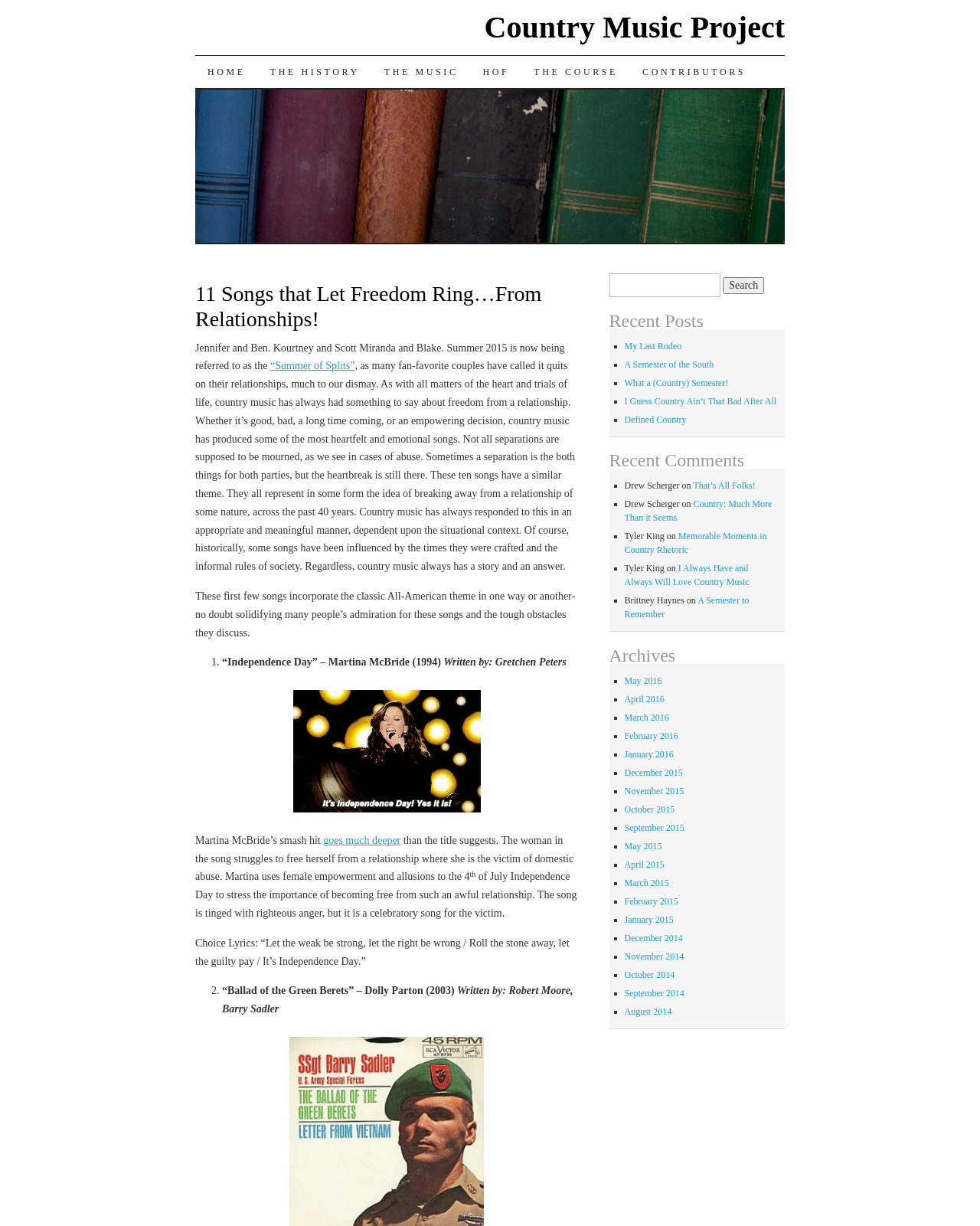Answer the following inquiry with a single word or phrase:
What is the purpose of the 'Search for:' textbox?

To search the website